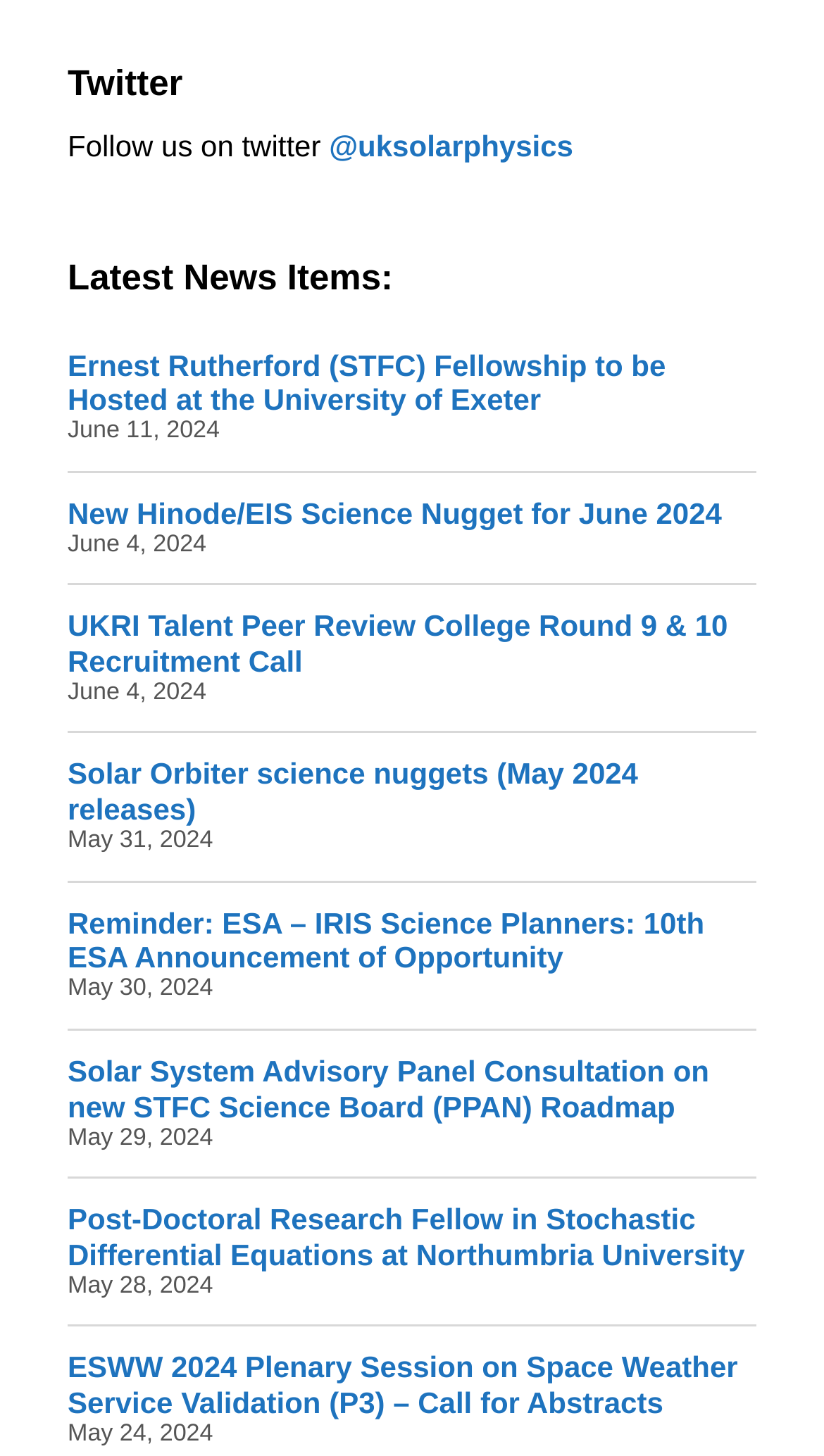Highlight the bounding box coordinates of the element you need to click to perform the following instruction: "Follow us on Twitter."

[0.082, 0.089, 0.399, 0.112]